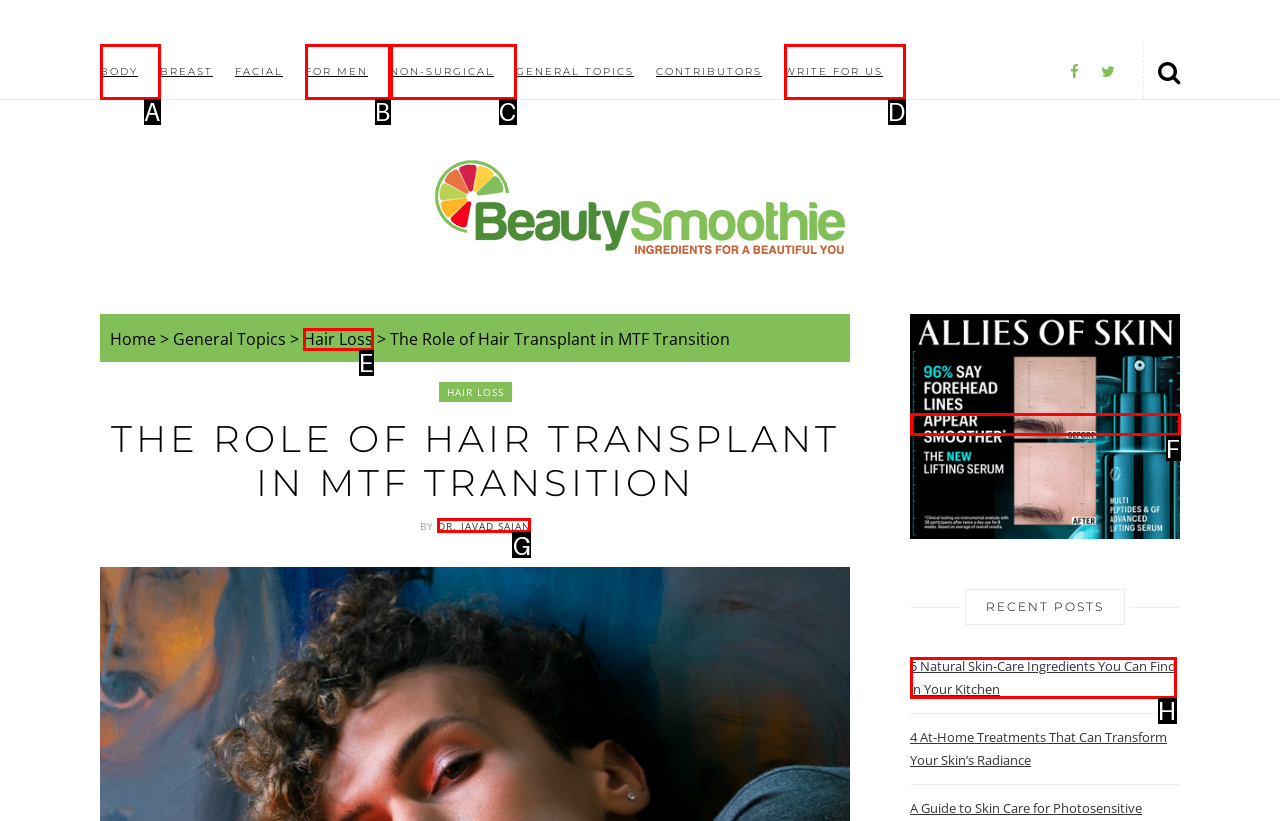Select the HTML element that matches the description: Non-Surgical
Respond with the letter of the correct choice from the given options directly.

C